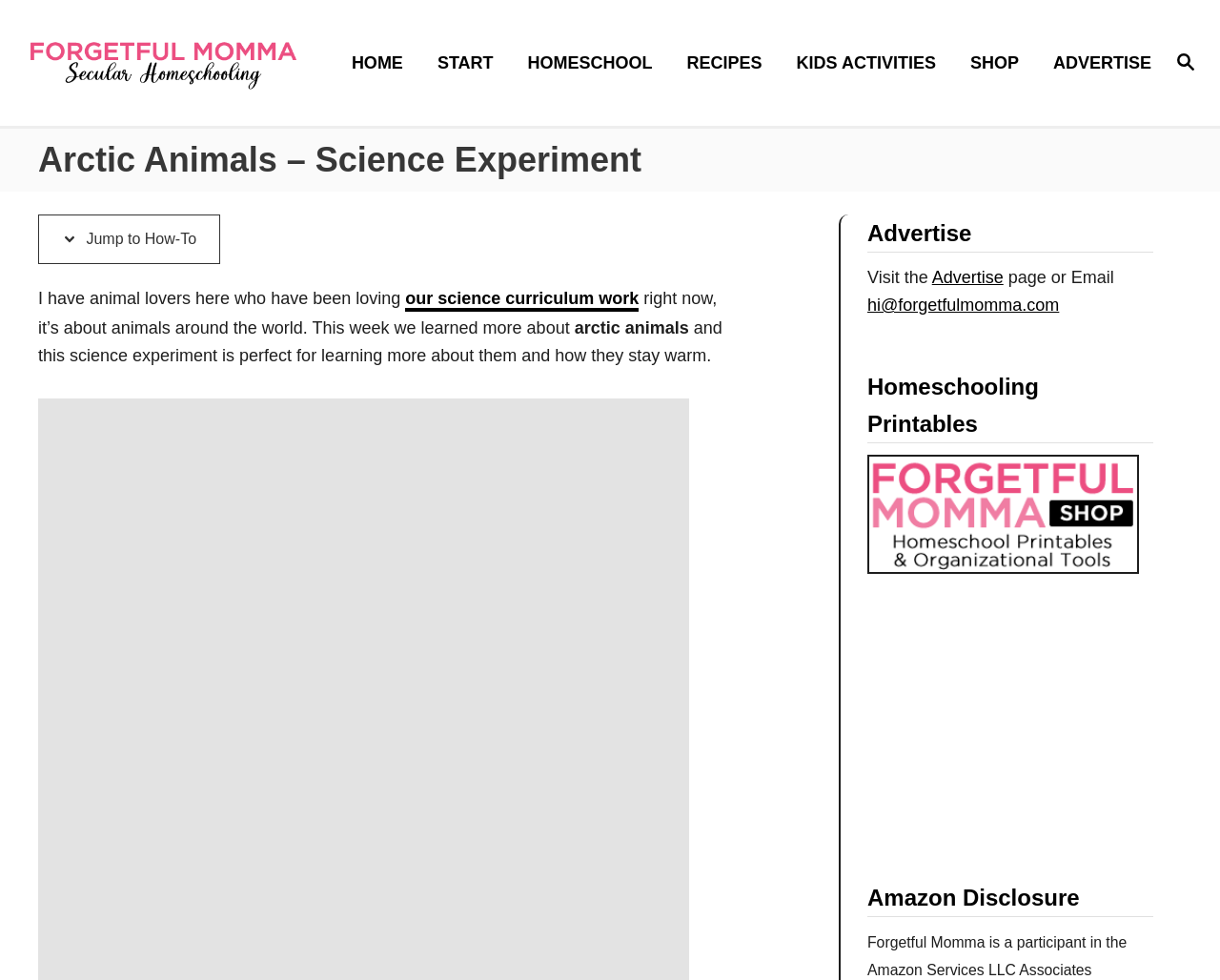What is the name of the website?
Using the image as a reference, give a one-word or short phrase answer.

Forgetful Momma